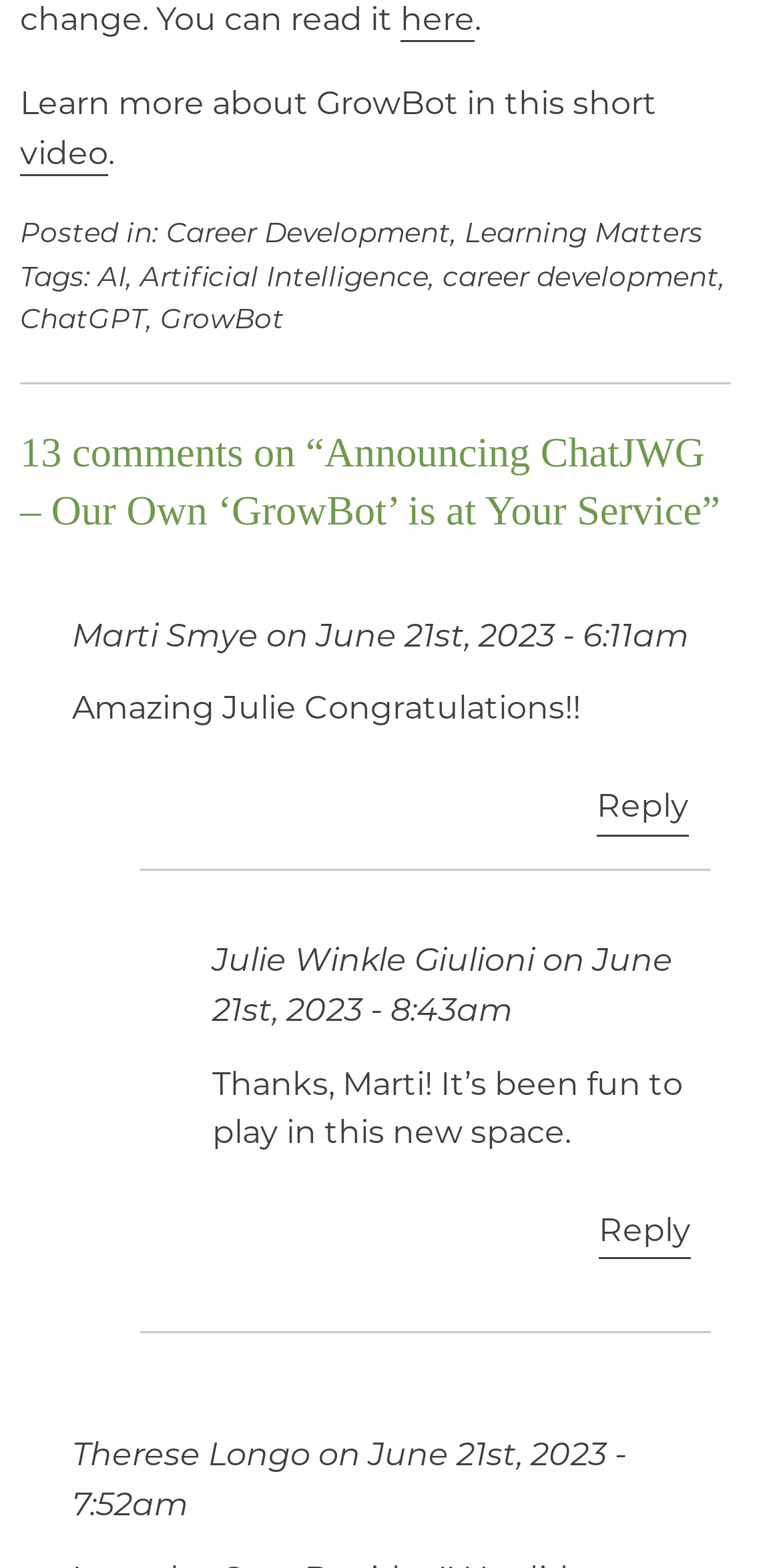Please identify the bounding box coordinates of where to click in order to follow the instruction: "View the post in Career Development".

[0.213, 0.138, 0.577, 0.159]